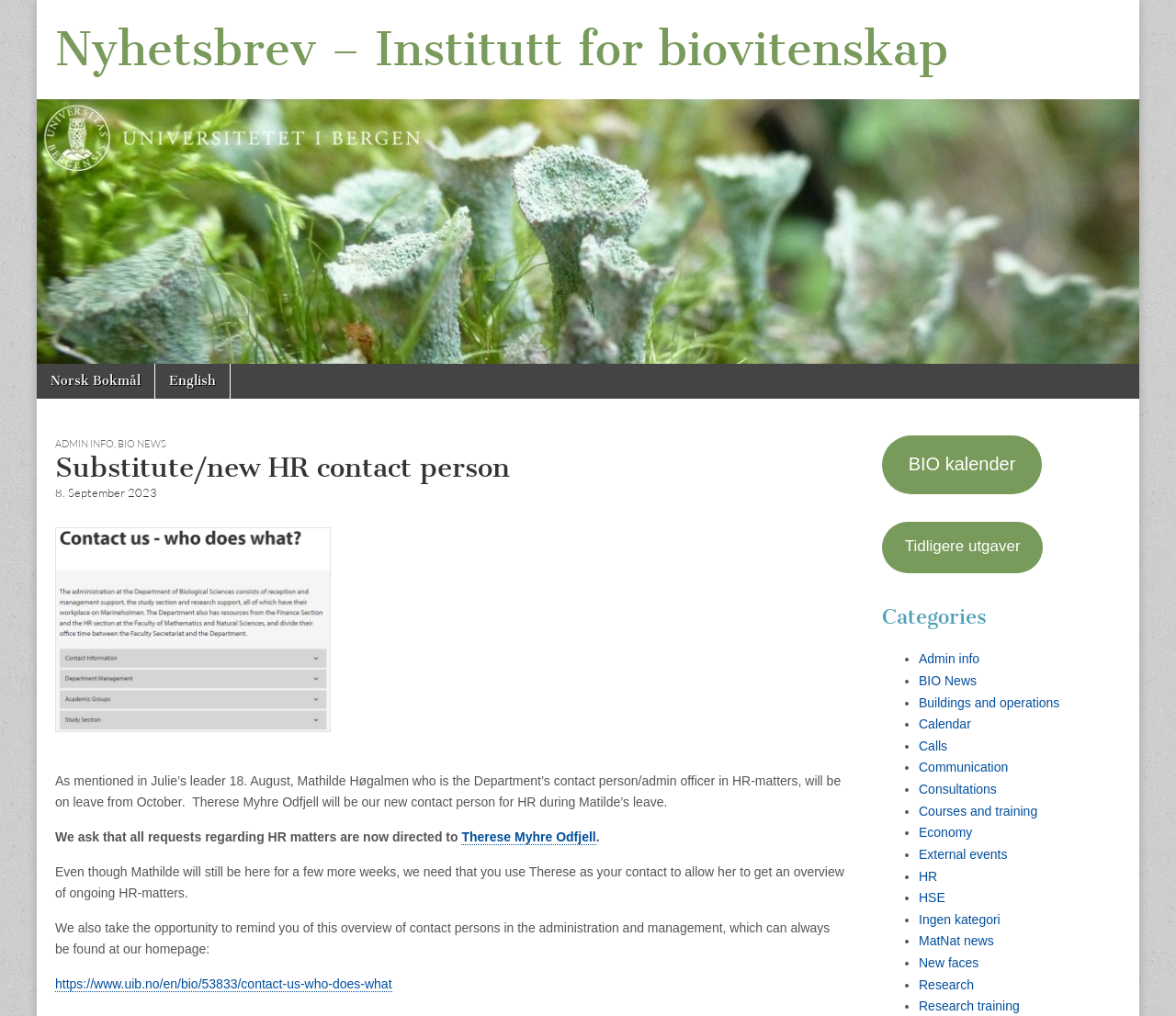What is the URL of the contact us webpage?
Please ensure your answer to the question is detailed and covers all necessary aspects.

The answer can be found in the link element that is located in the paragraph of text that starts with 'We also take the opportunity to remind you of this overview of contact persons...' where the URL is provided.